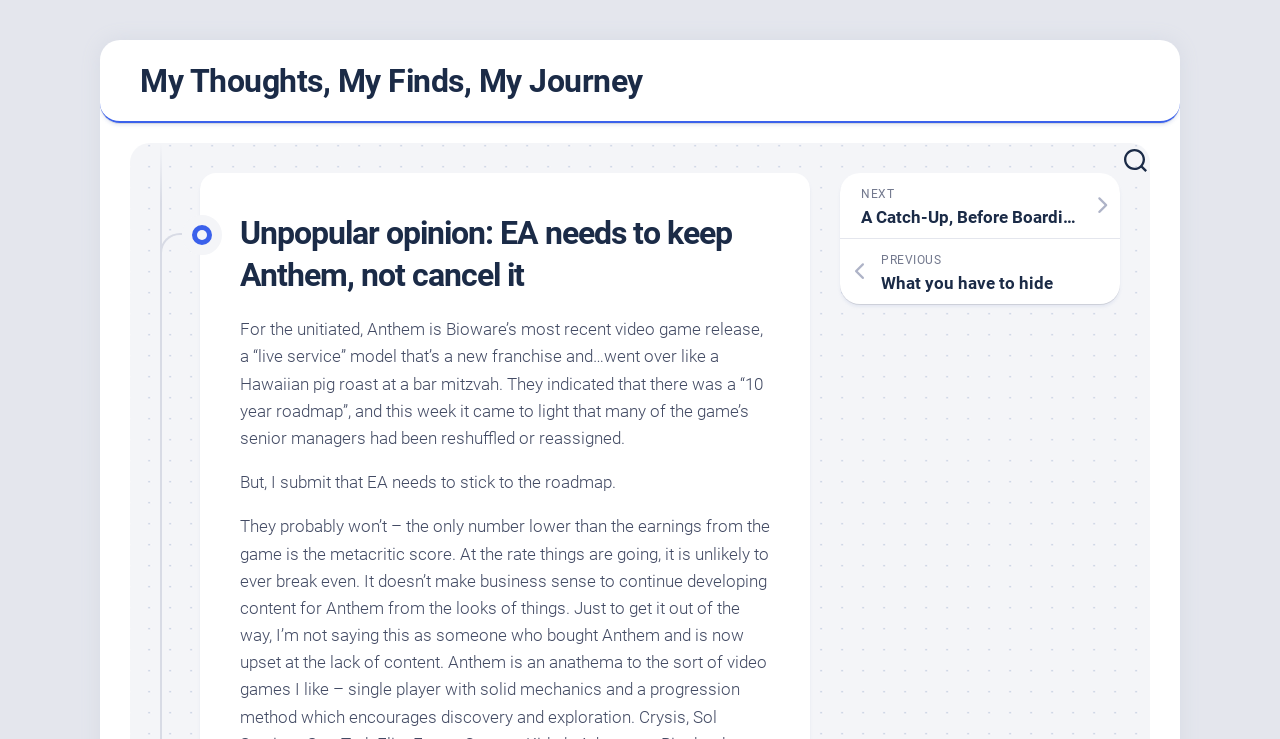Please extract the title of the webpage.

Unpopular opinion: EA needs to keep Anthem, not cancel it